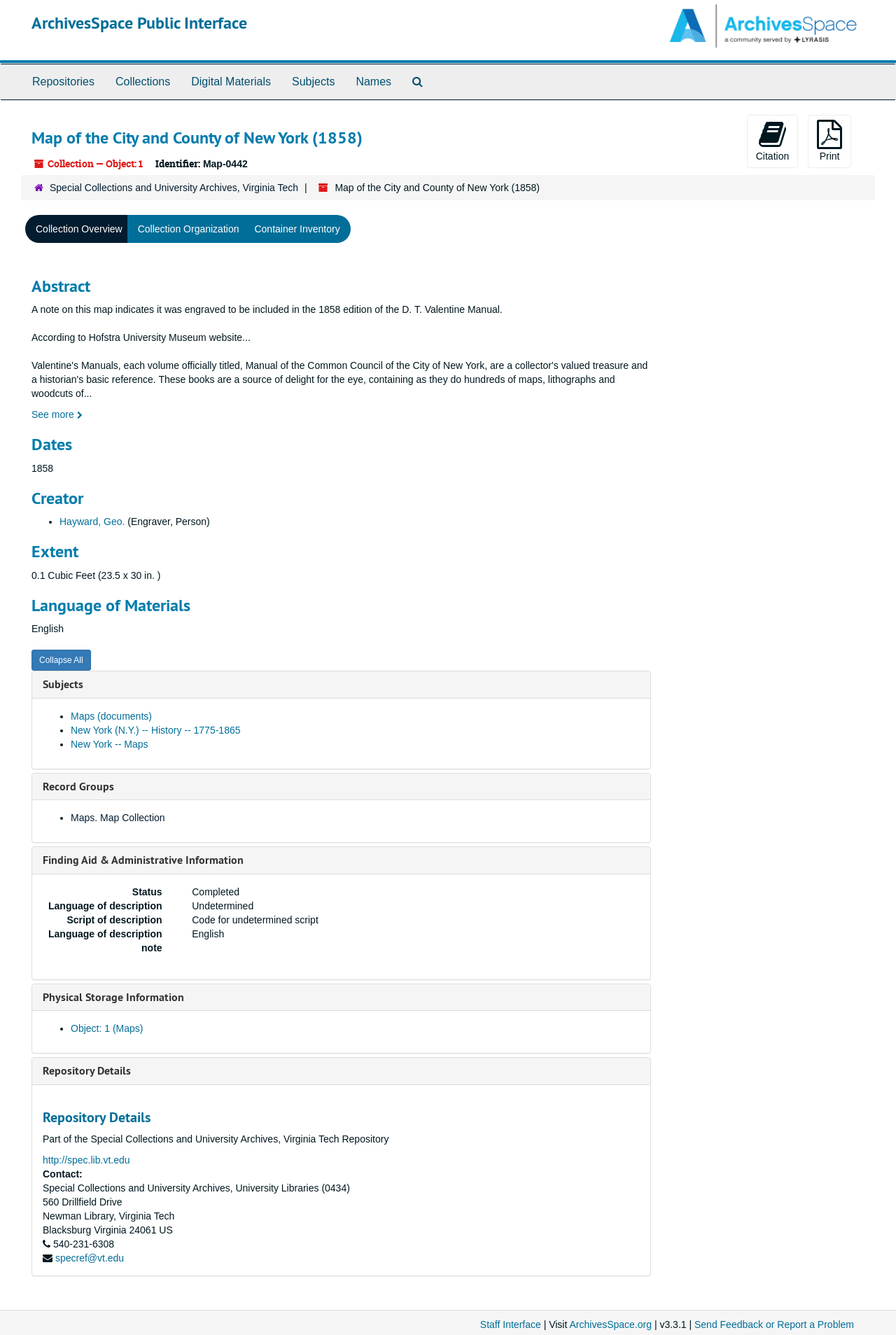Using the element description: "Record Groups", determine the bounding box coordinates for the specified UI element. The coordinates should be four float numbers between 0 and 1, [left, top, right, bottom].

[0.048, 0.583, 0.127, 0.594]